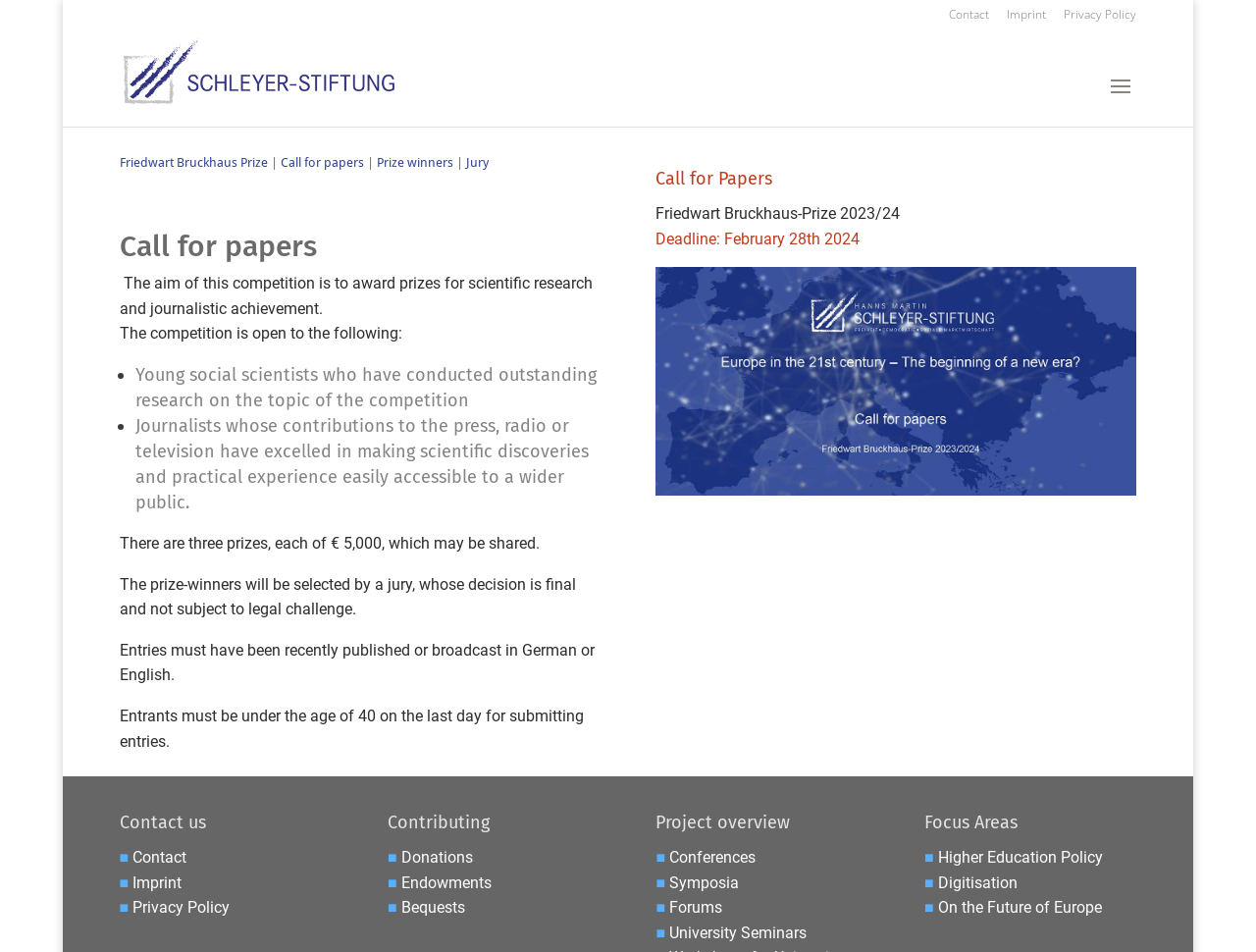Please extract the primary headline from the webpage.

Call for papers